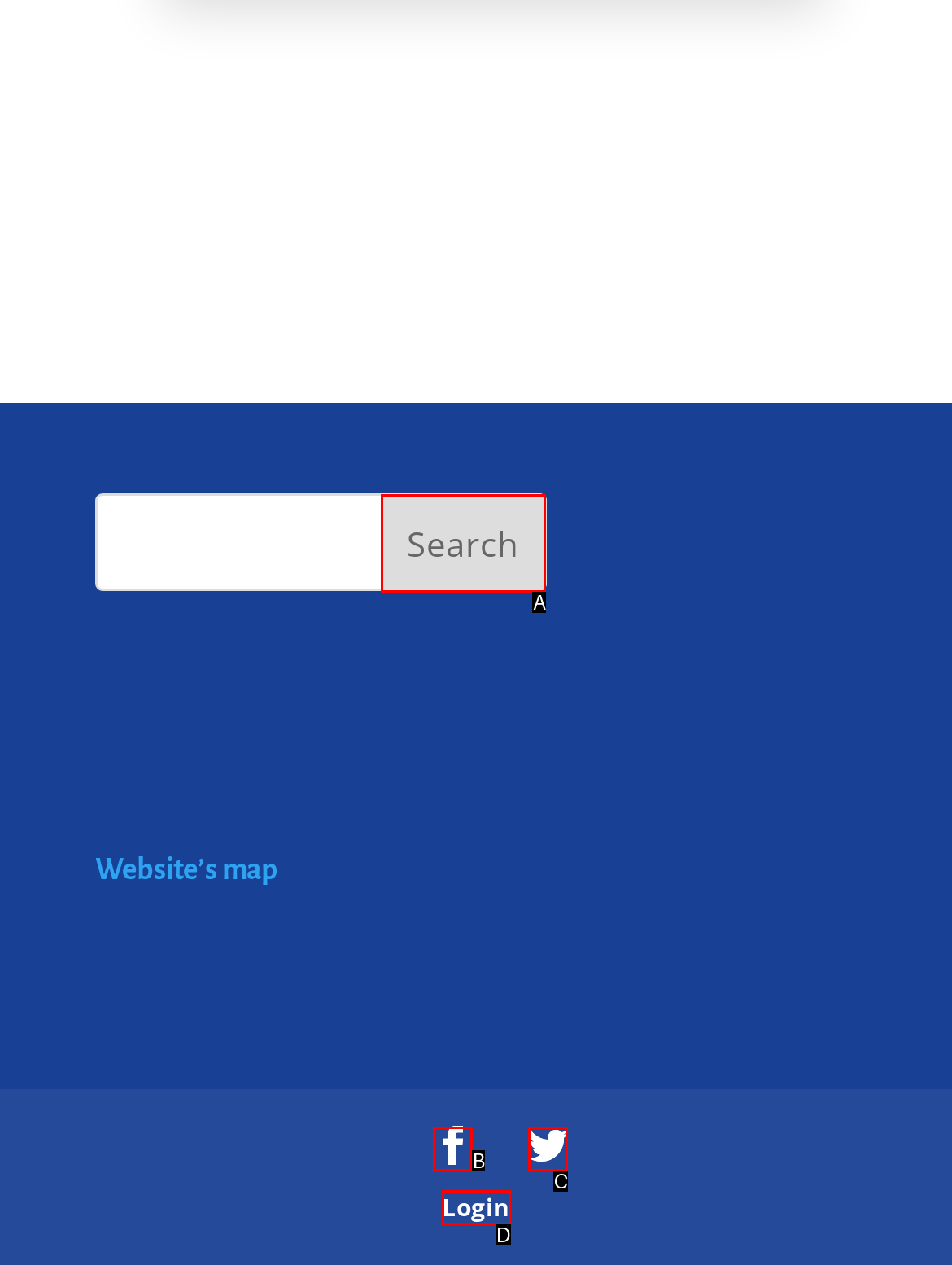Select the option that matches this description: value="Search"
Answer by giving the letter of the chosen option.

A